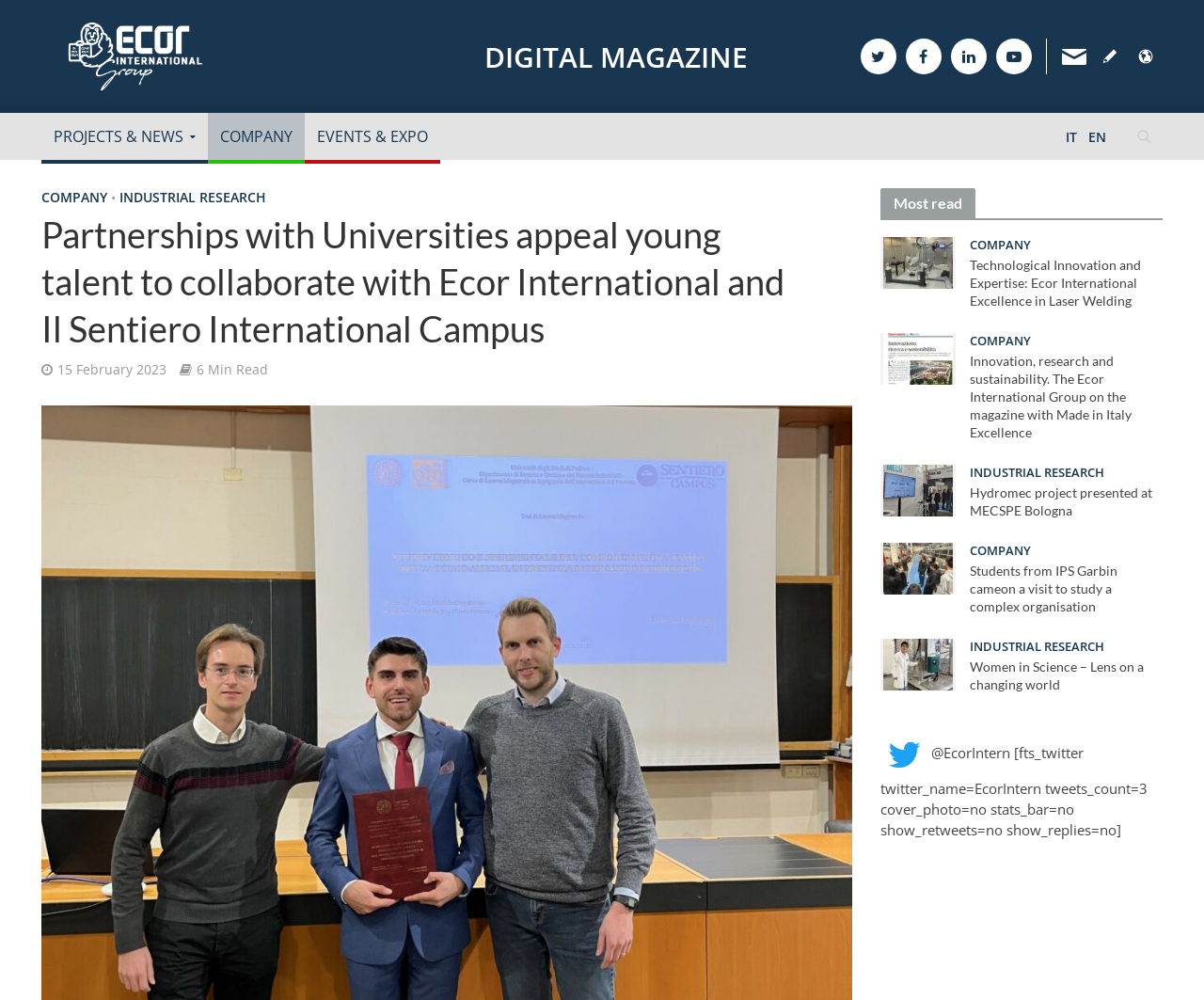How many articles are listed under 'Most read'?
Please give a detailed and thorough answer to the question, covering all relevant points.

I counted the number of articles under the heading 'Most read' and found four articles listed.